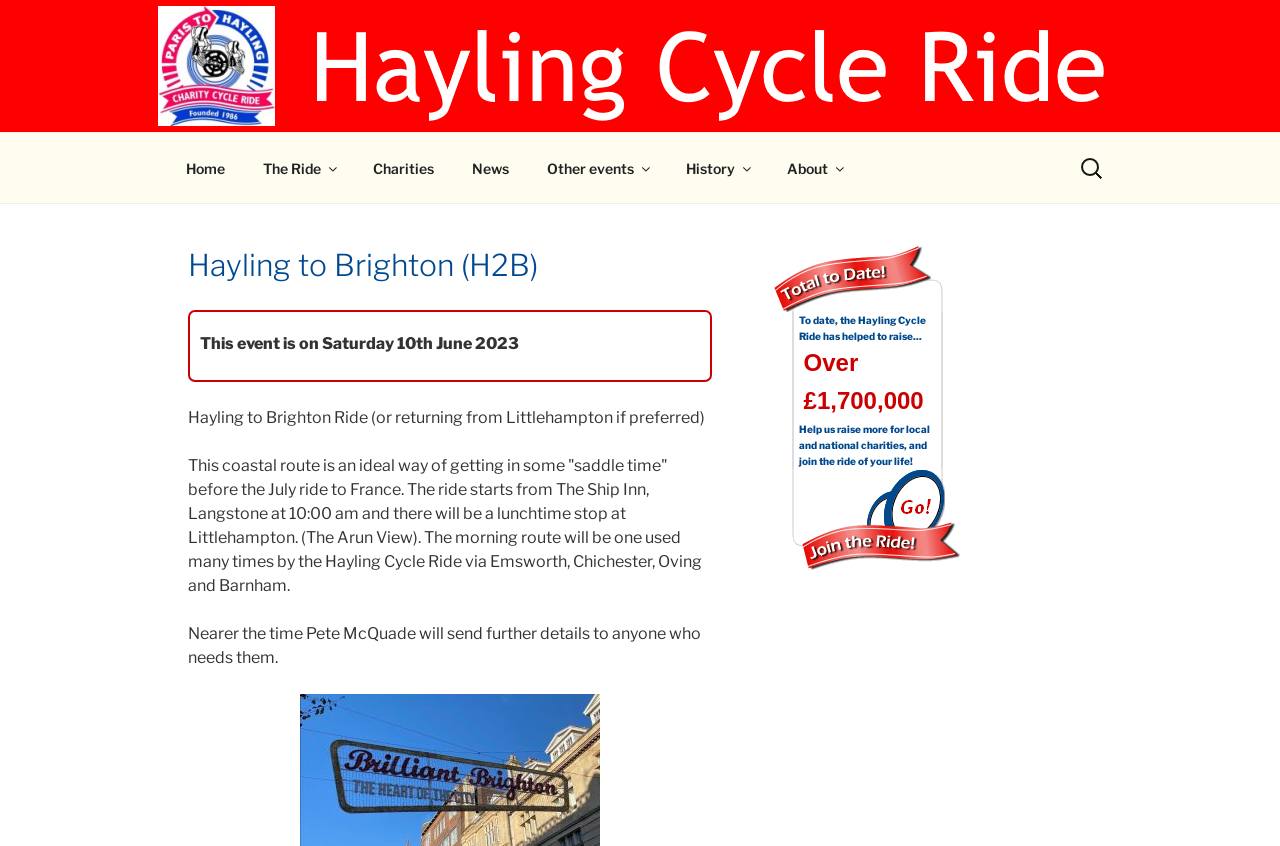Respond to the question below with a single word or phrase:
What is the purpose of the Hayling Cycle Ride?

To raise money for local and national charities